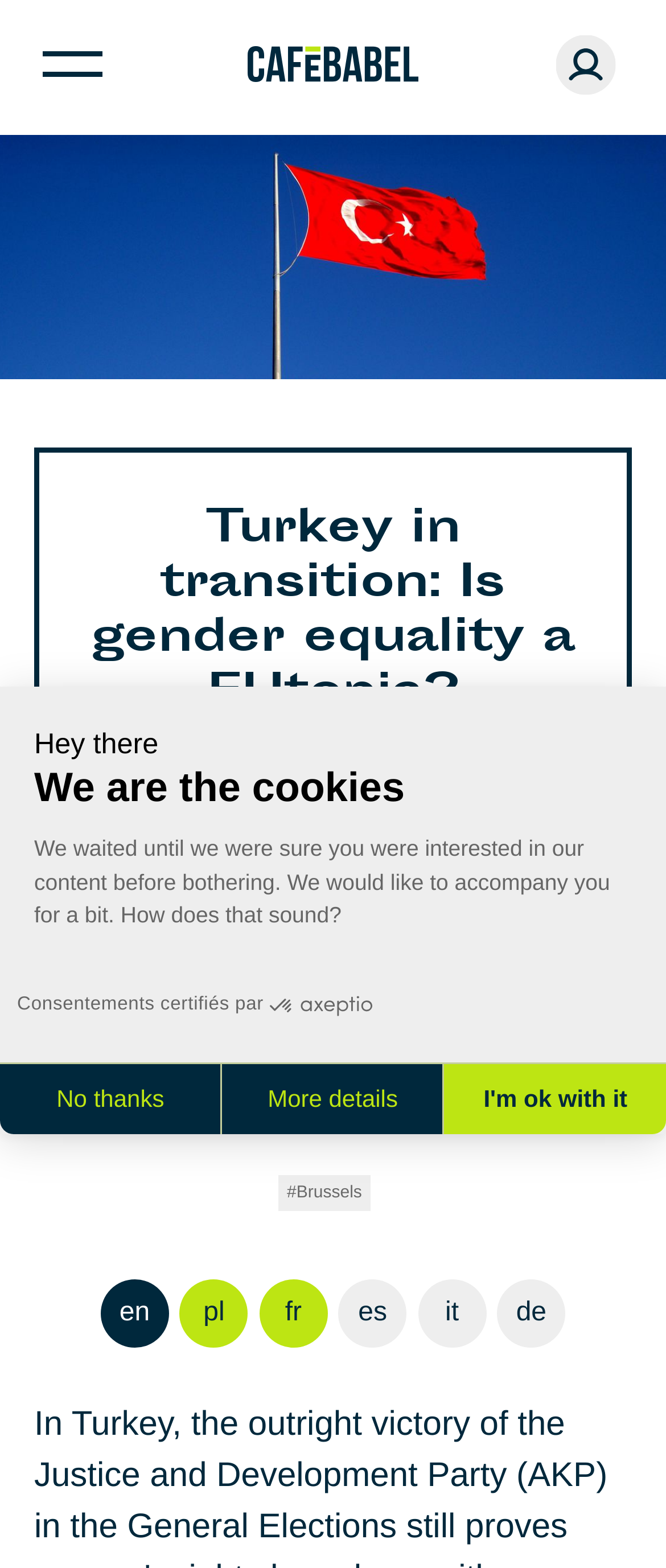Please provide a detailed answer to the question below based on the screenshot: 
What is the topic of the story?

The topic of the story can be inferred from the title 'Turkey in transition: Is gender equality a EUtopia?' which suggests that the story is about the state of gender equality in Turkey.